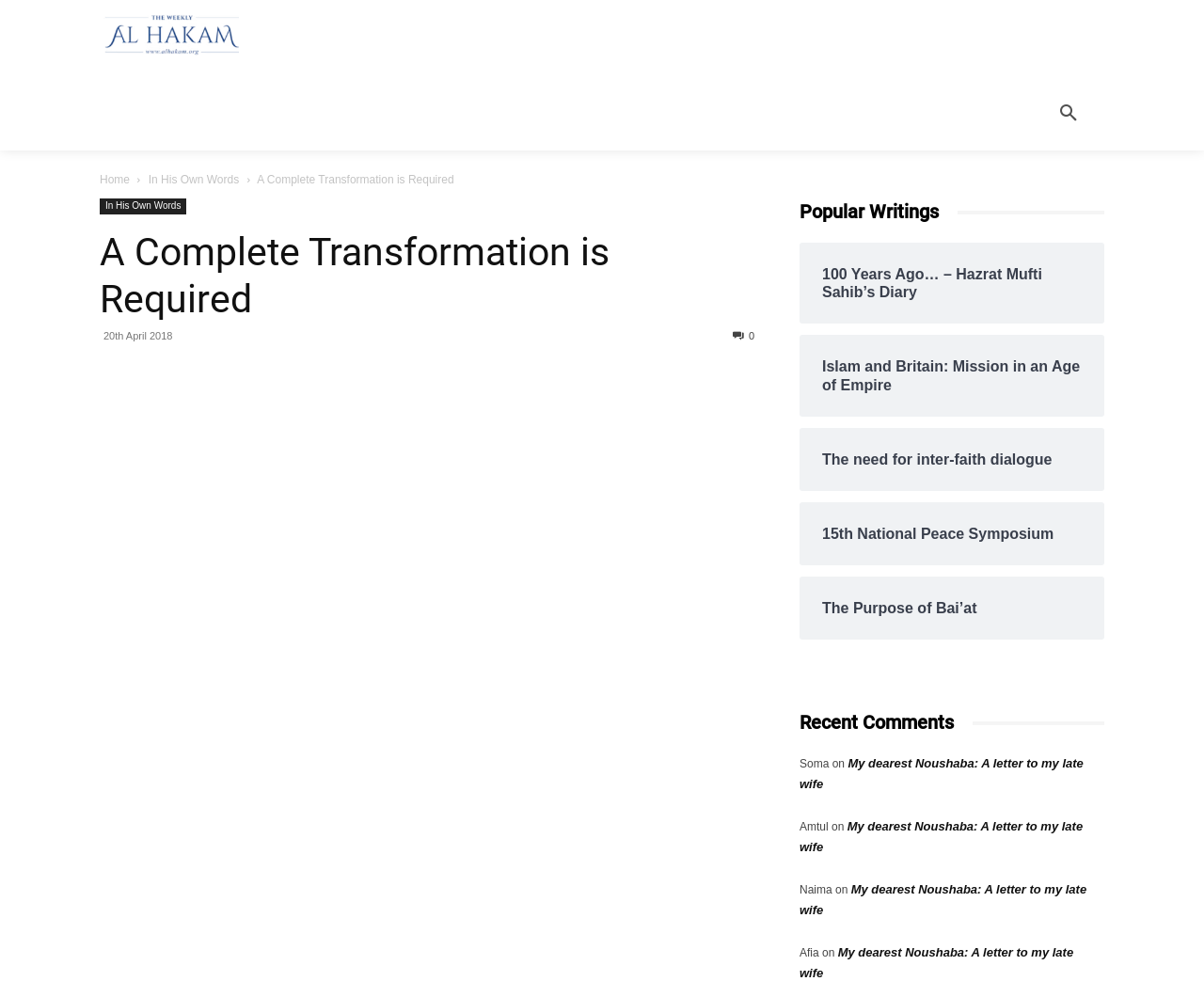Locate the bounding box coordinates of the region to be clicked to comply with the following instruction: "Read the '100 Years Ago… – Hazrat Mufti Sahib’s Diary' article". The coordinates must be four float numbers between 0 and 1, in the form [left, top, right, bottom].

[0.683, 0.266, 0.898, 0.302]